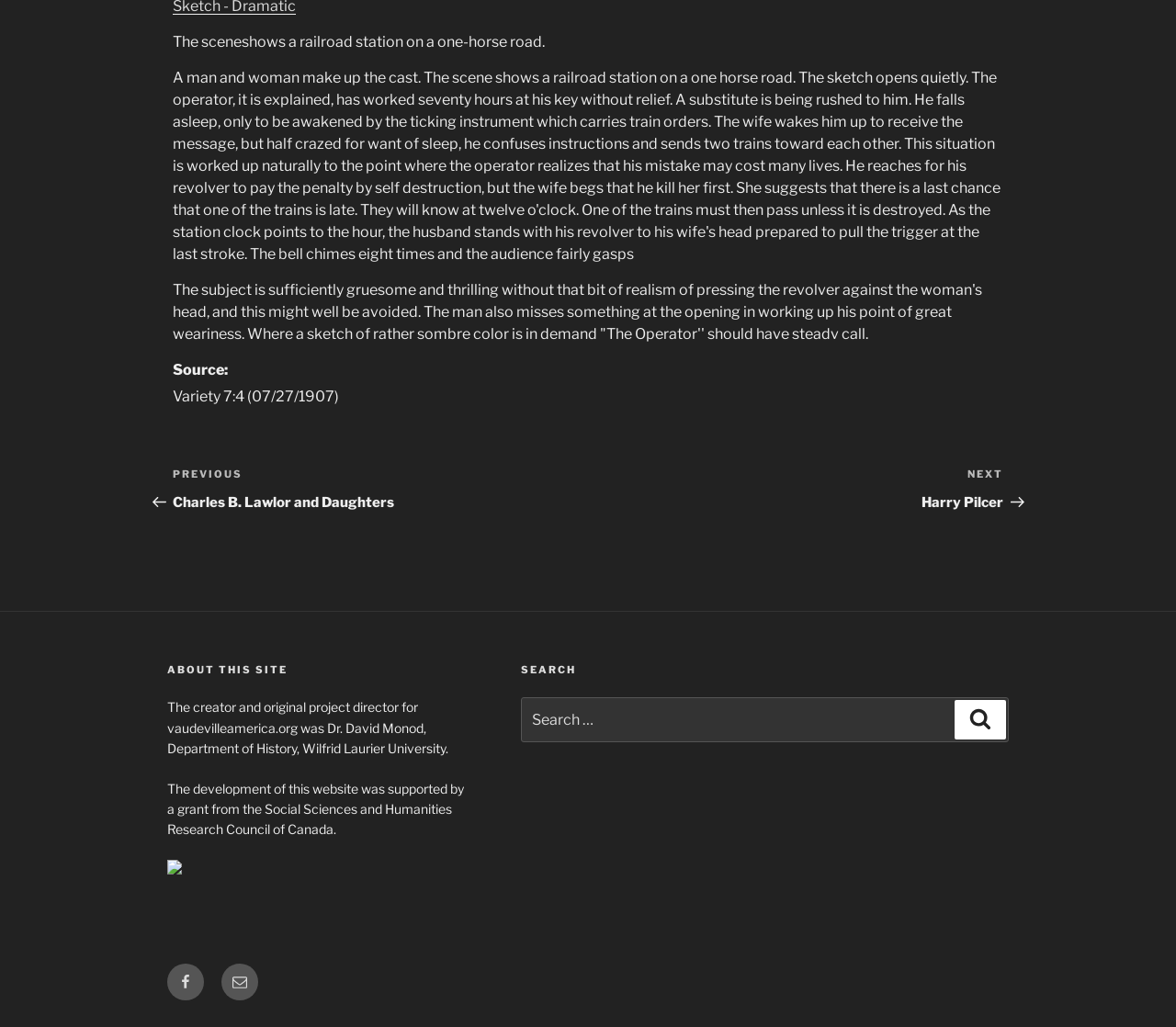Locate the bounding box of the UI element based on this description: "Search". Provide four float numbers between 0 and 1 as [left, top, right, bottom].

[0.812, 0.682, 0.855, 0.72]